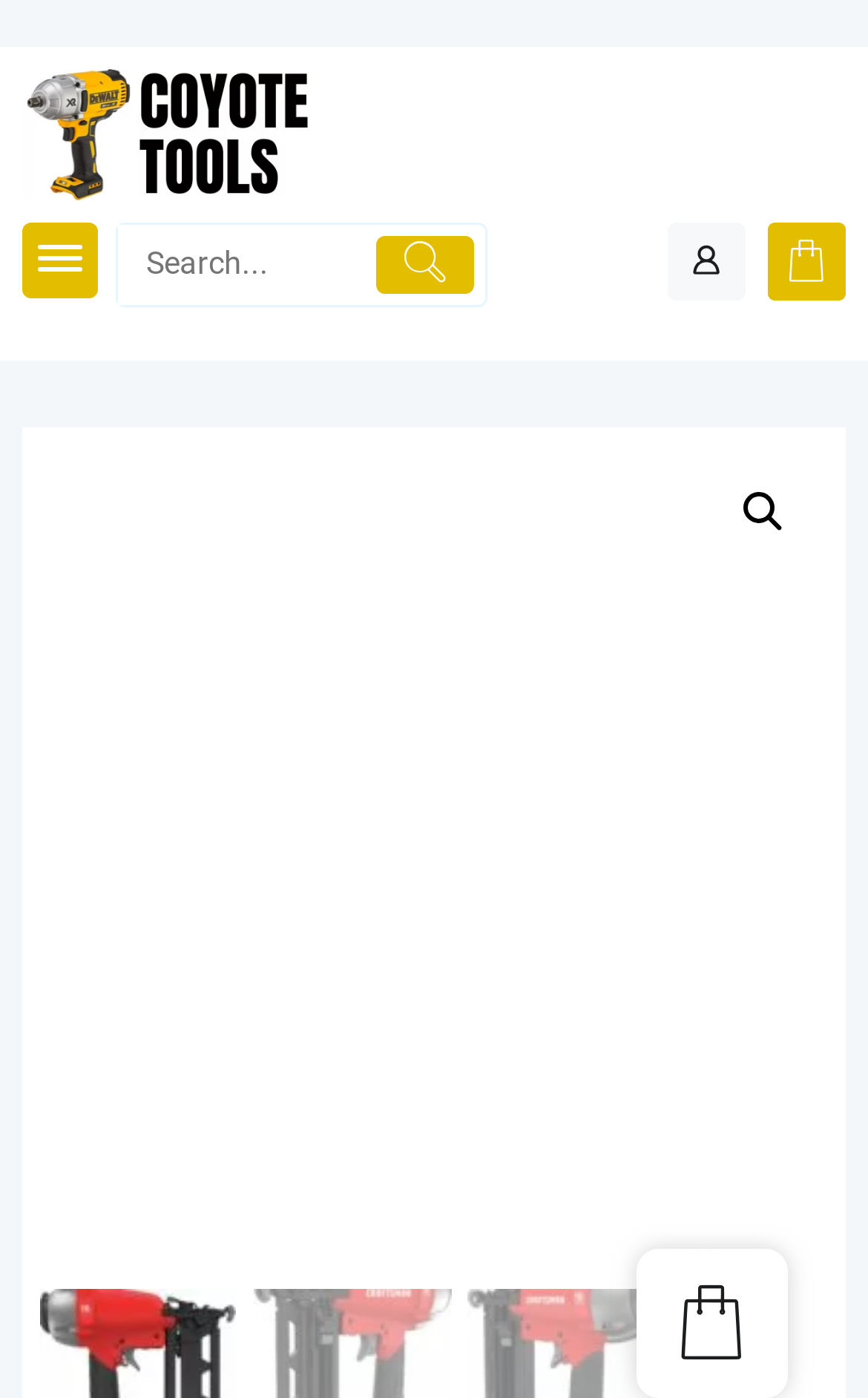Identify the headline of the webpage and generate its text content.

CRAFTSMAN Pneumatic Finish Nailer